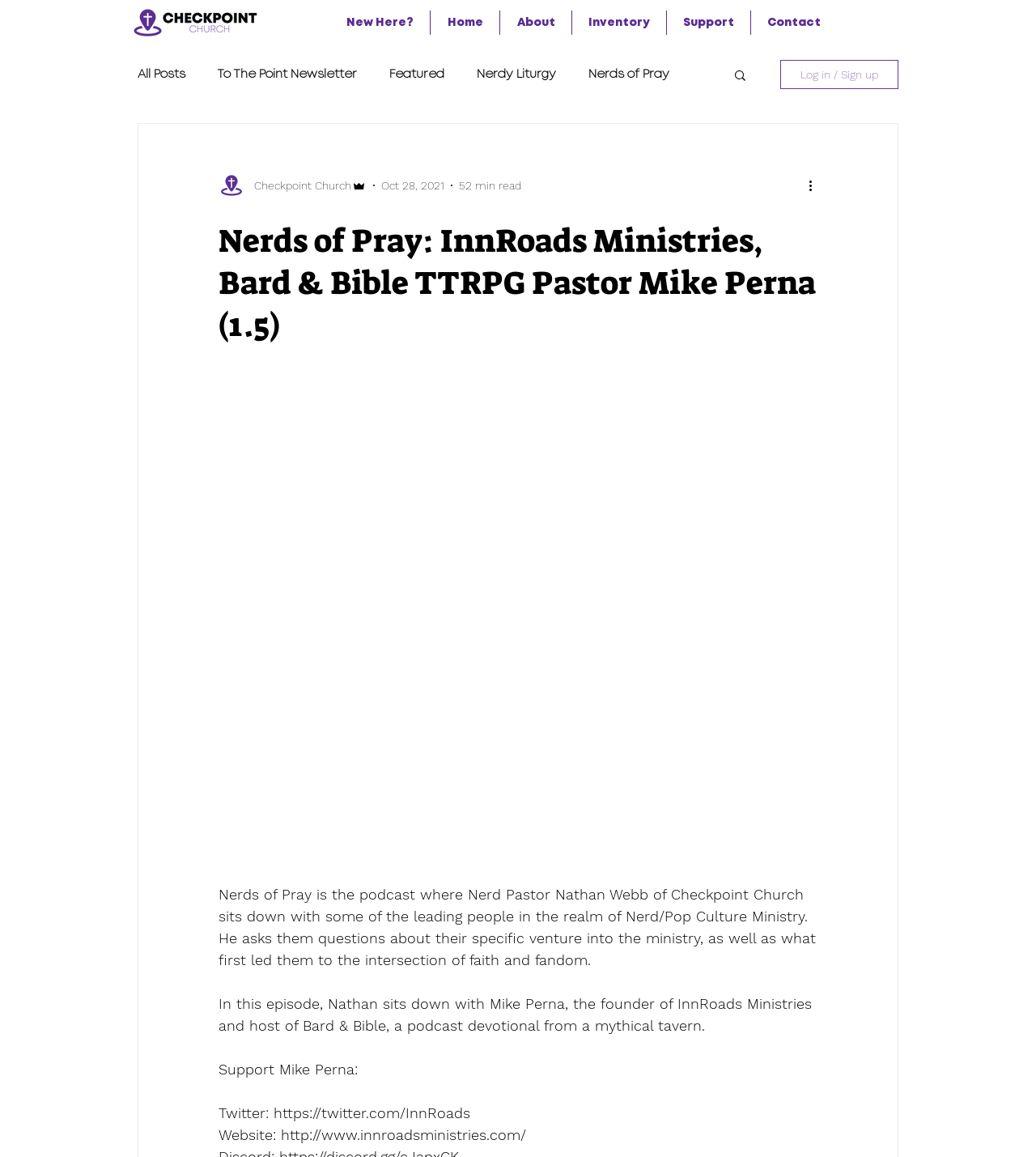Determine the bounding box coordinates of the clickable element necessary to fulfill the instruction: "Log in or Sign up". Provide the coordinates as four float numbers within the 0 to 1 range, i.e., [left, top, right, bottom].

[0.753, 0.052, 0.867, 0.077]